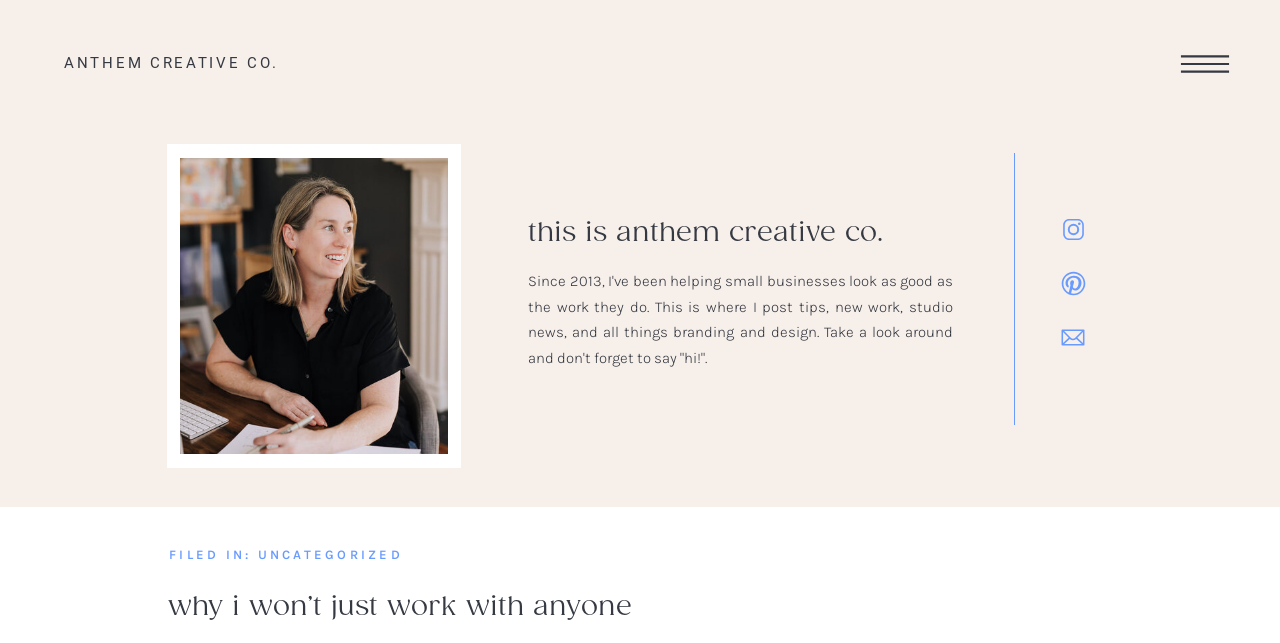Please provide a detailed answer to the question below based on the screenshot: 
What is the name of the company?

I found the answer by looking at the link element with the text 'ANTHEM CREATIVE CO.' which is likely to be the company name.